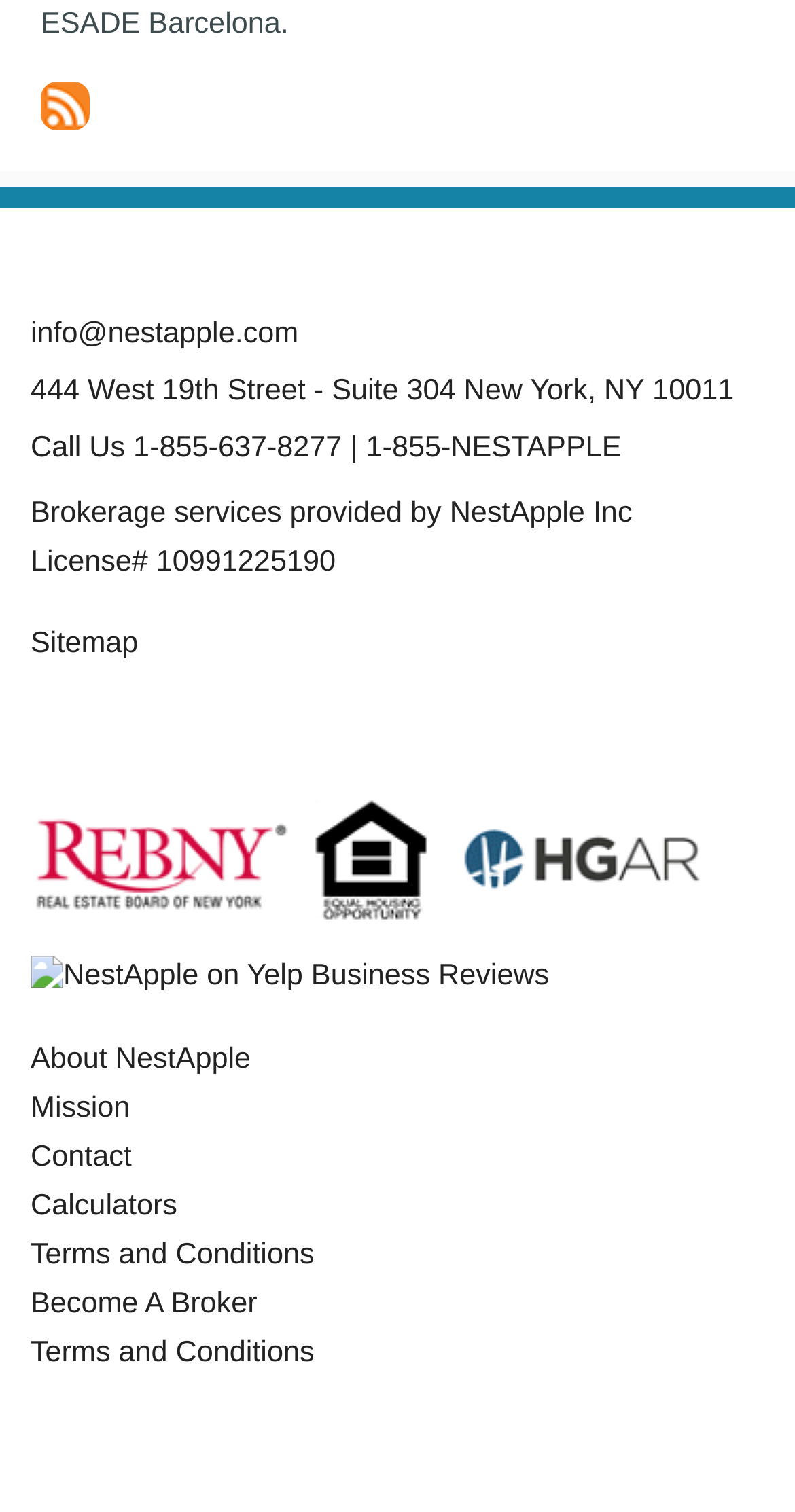Answer this question in one word or a short phrase: How many social media links are there?

6